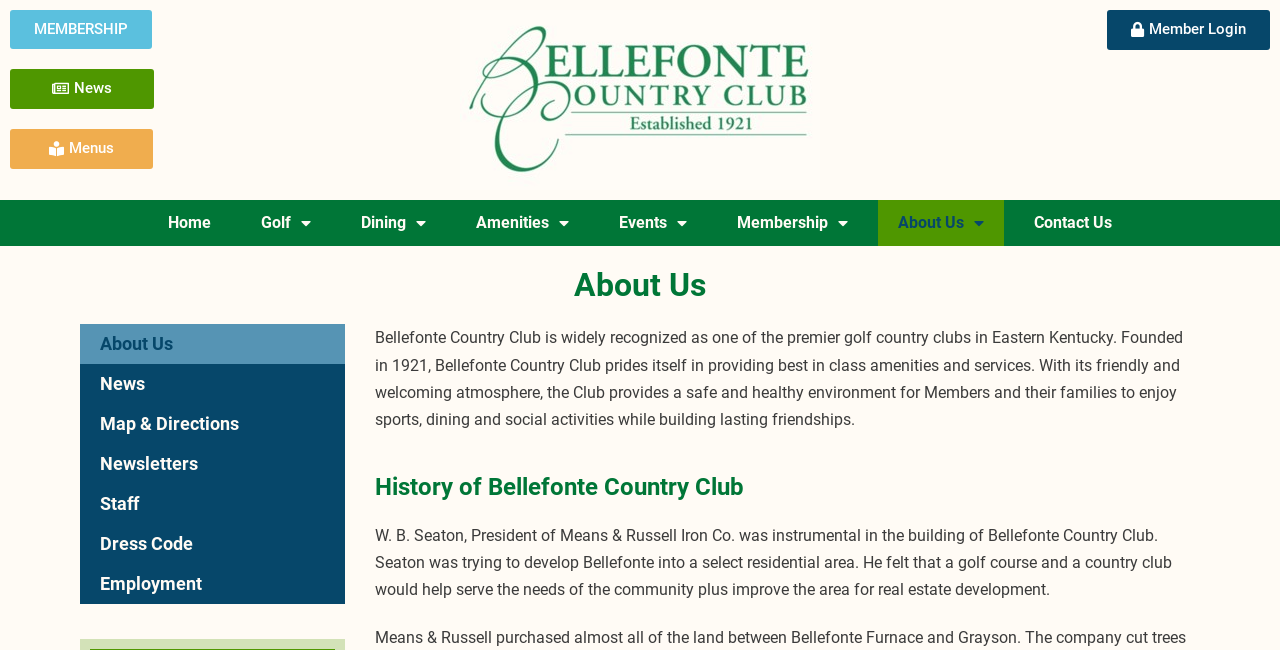What is the name of the country club?
Please use the image to deliver a detailed and complete answer.

The name of the country club can be found in the logo link 'BCC Logo' and also in the static text 'Bellefonte Country Club is widely recognized as one of the premier golf country clubs in Eastern Kentucky.'